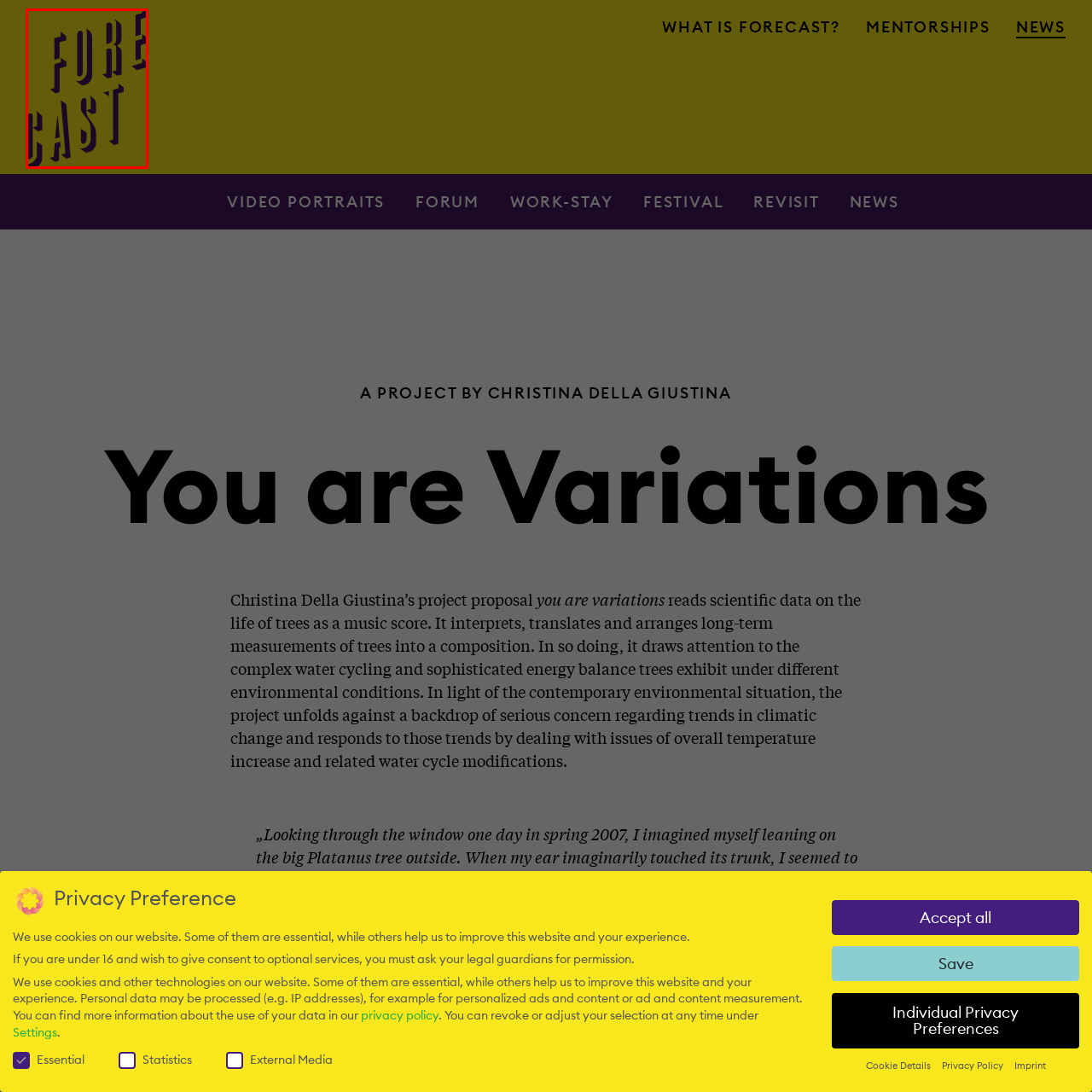Offer a meticulous description of everything depicted in the red-enclosed portion of the image.

The image features the logo of "Forecast," presented in a dynamic and artistic typography. The letters are styled with a bold, modern aesthetic, showcasing a combination of sharp angles and flowing forms that create a sense of movement and depth. The color palette contrasts a rich dark hue against a muted background, making the logo stand out prominently. This logo represents the essence of the project led by Christina Della Giustina, which delves into the interplay of nature and artistic expression. It serves as a visual anchor for the project, encapsulating its innovative approach to interpreting scientific data through musical compositions.